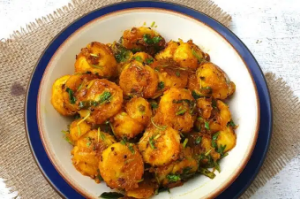Offer a detailed account of the various components present in the image.

The image showcases a vibrant and appetizing dish featuring small, round fried dumplings made from ripe bananas, typically known as "Pake Kele ki Khaati Meethi Sabji." The dumplings are golden-brown and are garnished with finely chopped cilantro, adding a fresh touch to the presentation. They are served in a rustic white bowl with a dark blue rim, placed atop a textured burlap cloth, which enhances the earthy feel of the dish. This quick and delightful recipe is often enjoyed as a flavorful snack or side dish, perfect for any occasion. The warm colors and the inviting look of the dish make it especially appealing, showcasing the essence of home-cooked Indian cuisine.